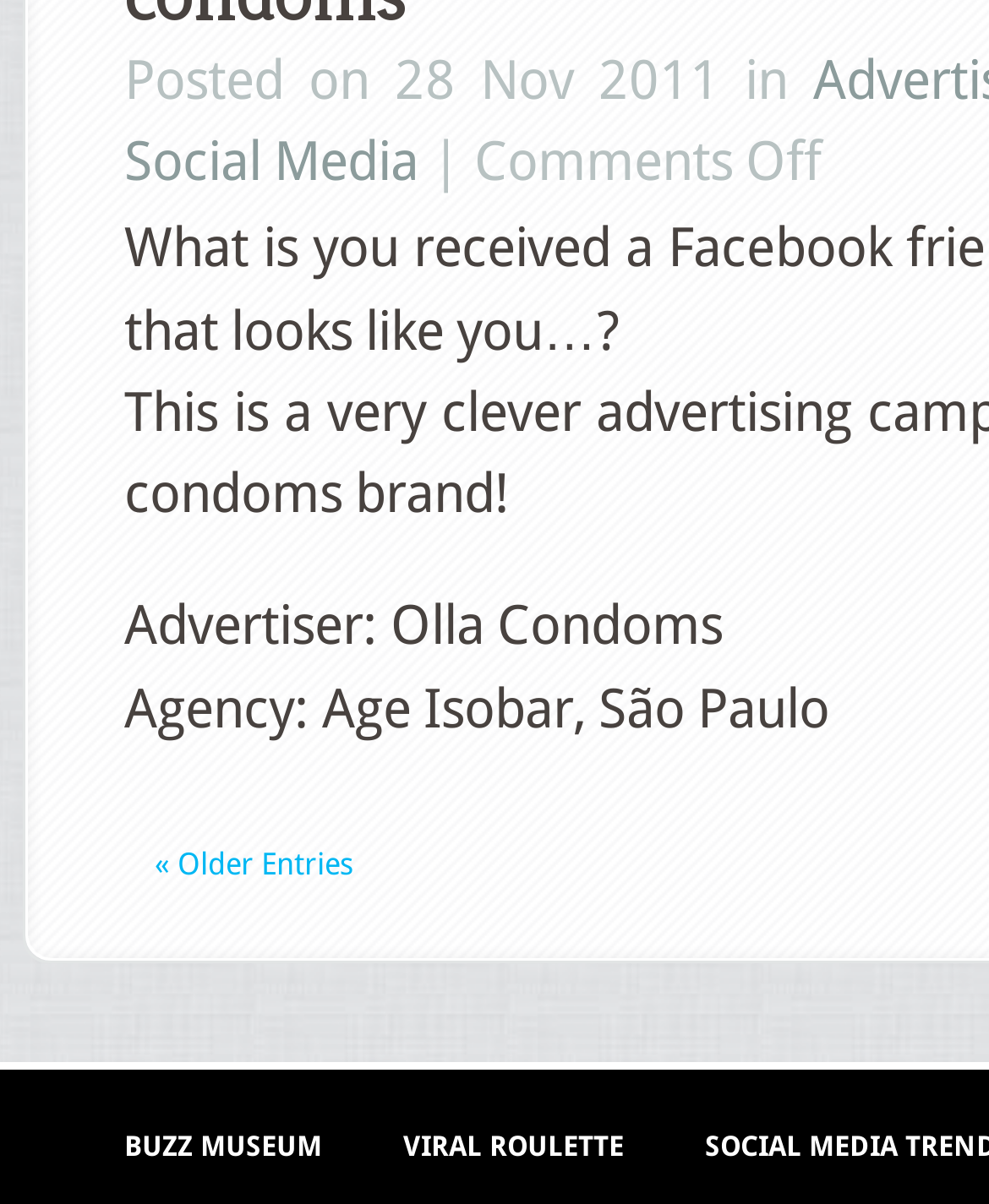How many links are there at the bottom?
Refer to the image and provide a one-word or short phrase answer.

2